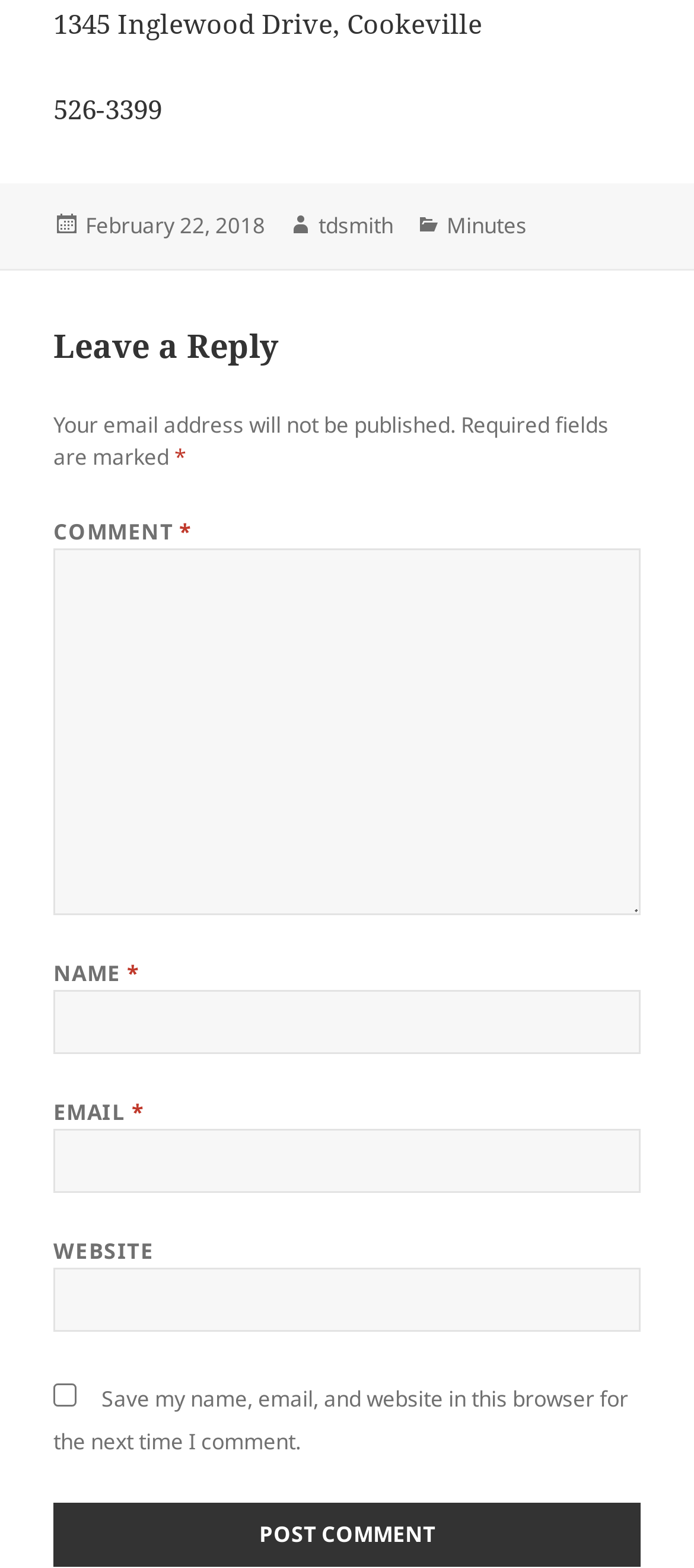Determine the bounding box coordinates of the section I need to click to execute the following instruction: "Log in to the website". Provide the coordinates as four float numbers between 0 and 1, i.e., [left, top, right, bottom].

None